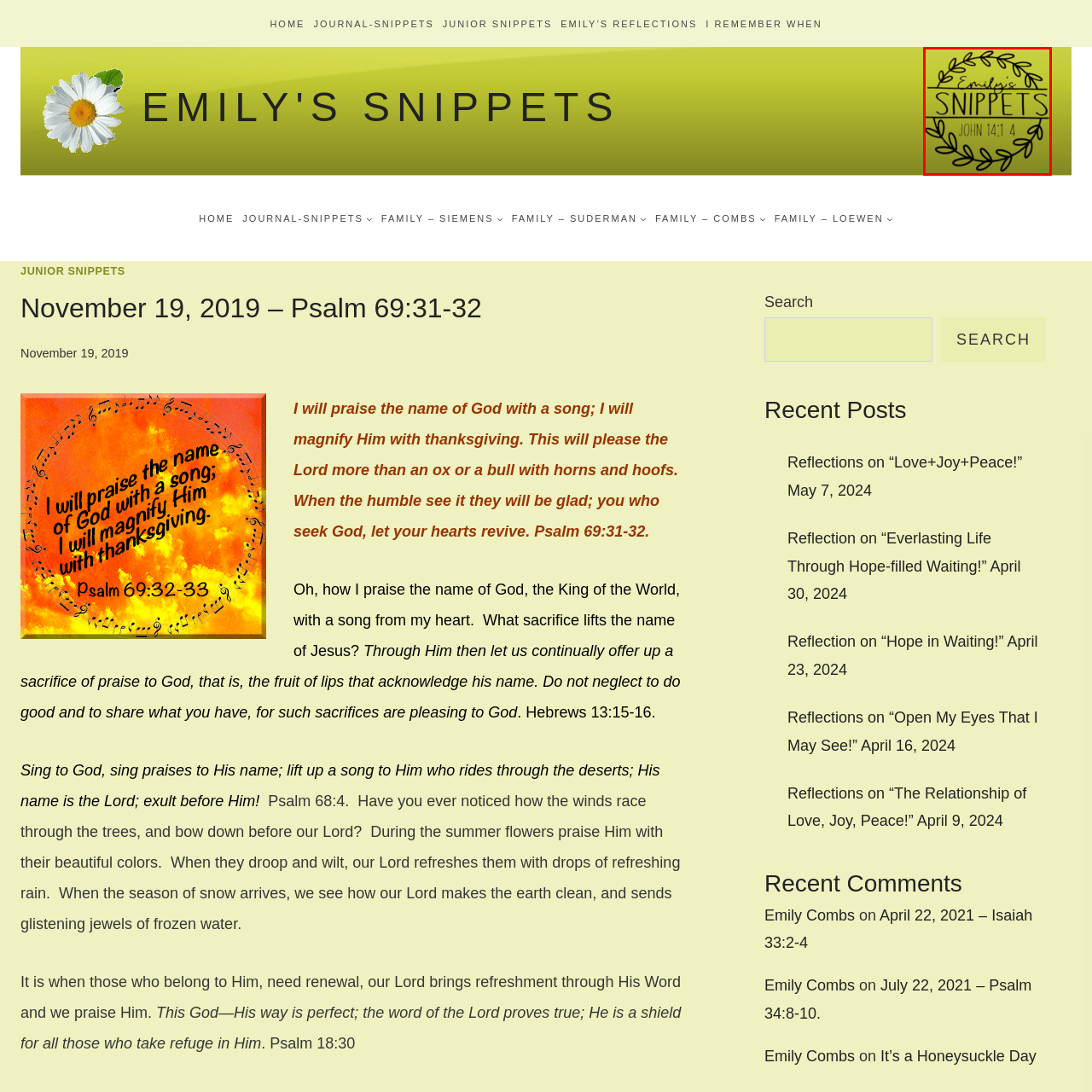Generate a detailed caption for the image contained in the red outlined area.

The image features a logo or header for "Emily's Snippets," designed with a modern and inviting aesthetic. The design incorporates a circular wreath of leaves, symbolizing growth and connection, which frames the text. Prominently displayed within the wreath are the words "Emily's Snippets,” styled in a playful yet elegant font. Below this, the citation "JOHN 14:1-4" indicates a biblical reference, suggesting that the snippets may revolve around themes of faith, inspiration, or personal reflection. The background is a soft, warm yellow, enhancing the overall cheerful and uplifting tone of the graphic. This logo effectively captures the essence of a personal journal or blog that shares snippets of thoughts, reflections, and spiritual insights.